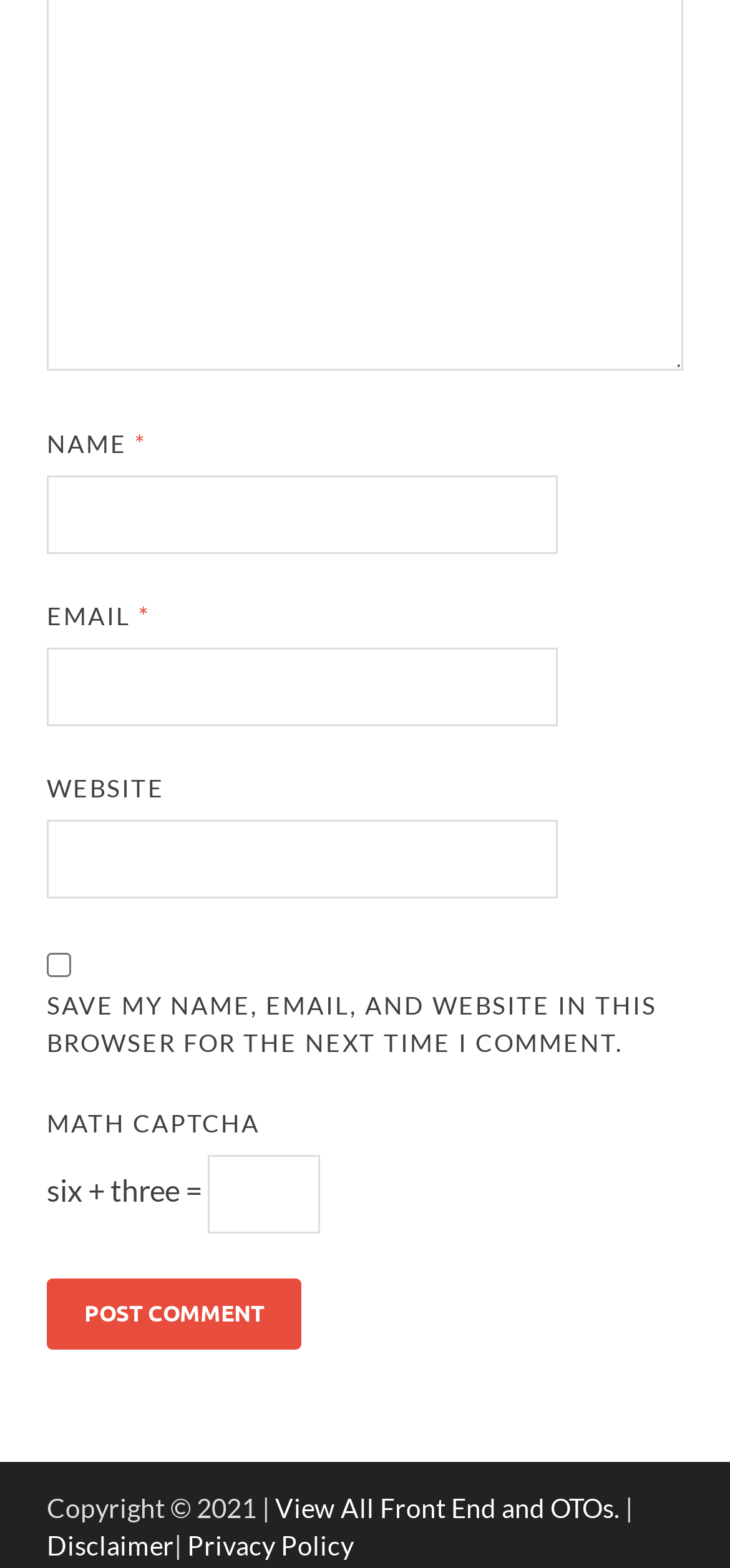Respond to the question with just a single word or phrase: 
What is the text on the 'Post Comment' button?

POST COMMENT